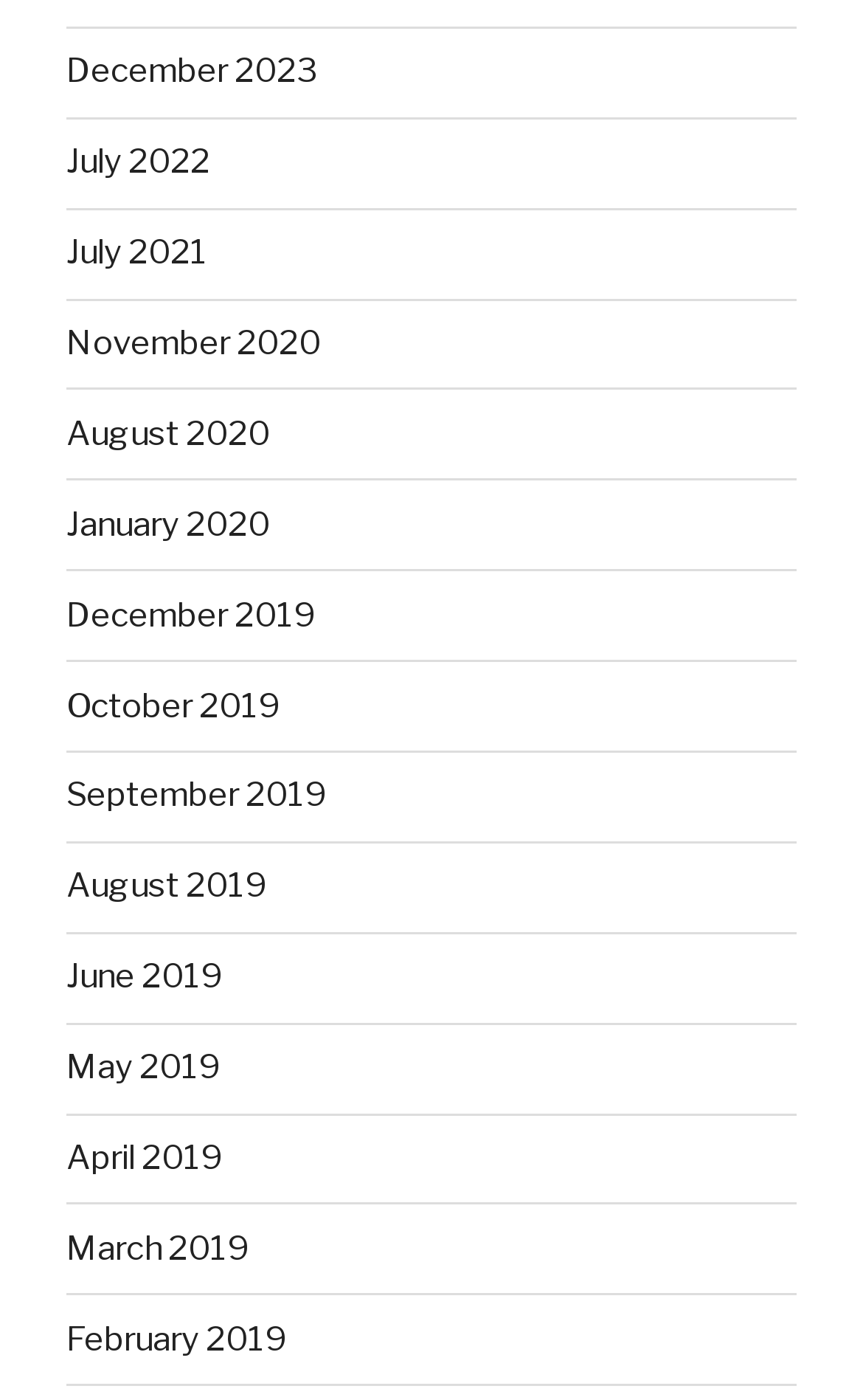Can you find the bounding box coordinates of the area I should click to execute the following instruction: "View December 2023"?

[0.077, 0.037, 0.367, 0.065]